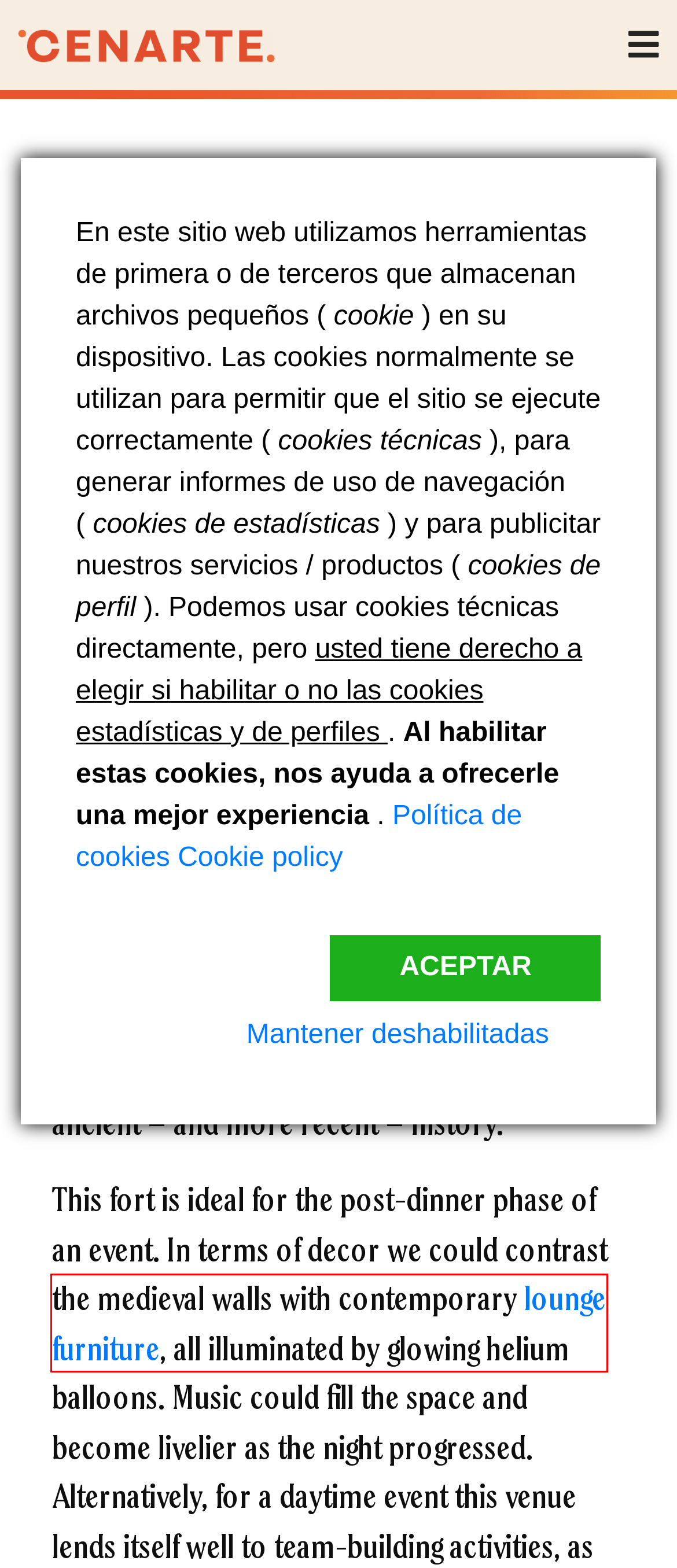Inspect the provided webpage screenshot, concentrating on the element within the red bounding box. Select the description that best represents the new webpage after you click the highlighted element. Here are the candidates:
A. AN UNFORGETTABLE NIGHT IN THE STYLE OF THE ANDALUSIAN FAIR | Cenarte
B. ANDALUSIAN NIGHT Flamenco theme Gala Dinner in Seville - Malaga
C. Original Gala Dinner Theme at Hacienda in Seville - Flamenco Entertainment.
D. Casa Palacio en Sevilla | Recorrido muscial en Casa Palacio
E. GALA DINNER - CABARET - | Cenarte
F. Política de cookies | Cenarte
G. Lounge Decoration Chill Out for Events - Decorations Specials
H. THE EXPERIENCE ROUTE

G